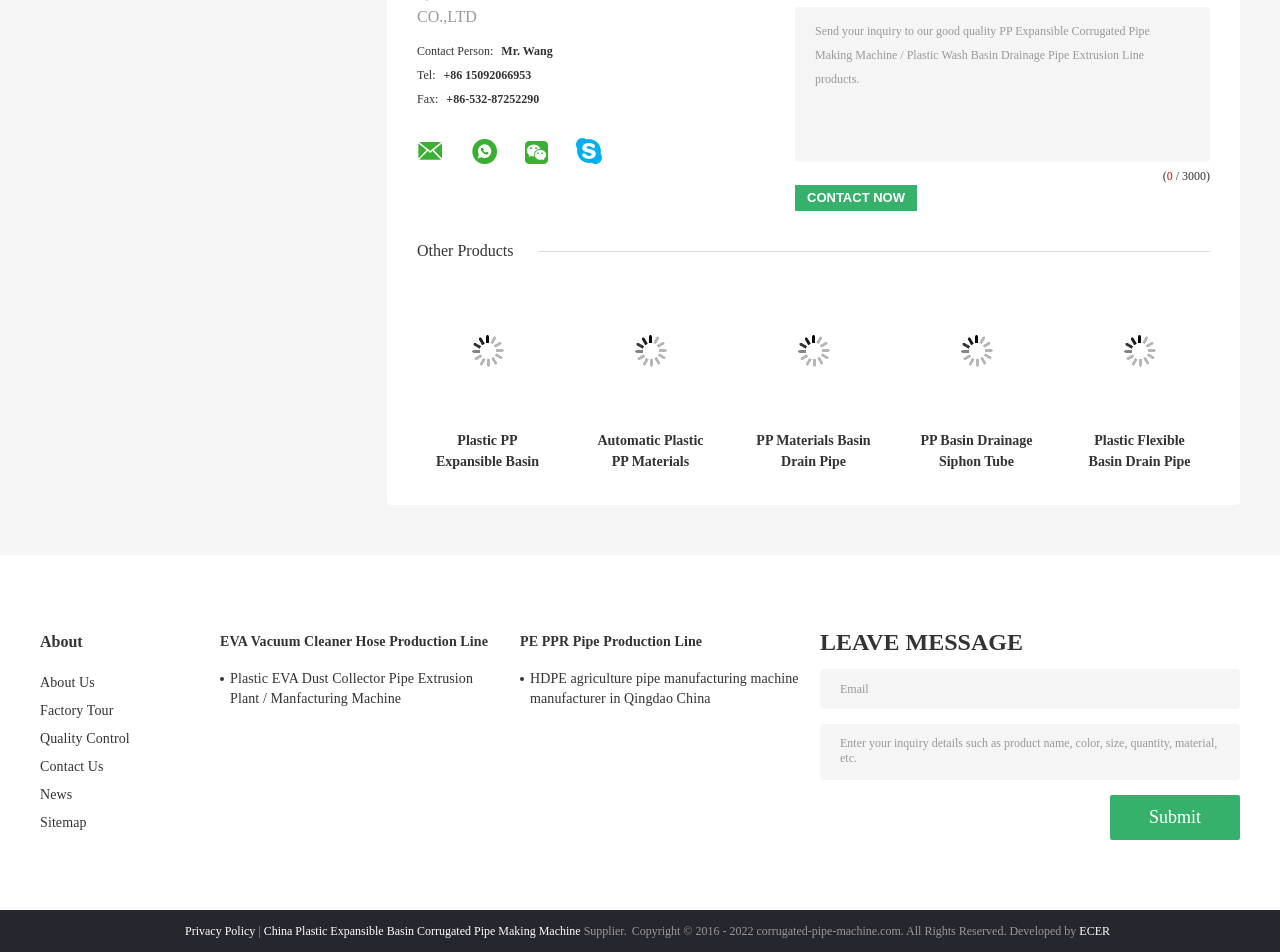Pinpoint the bounding box coordinates of the area that must be clicked to complete this instruction: "Learn about the company".

[0.031, 0.665, 0.065, 0.683]